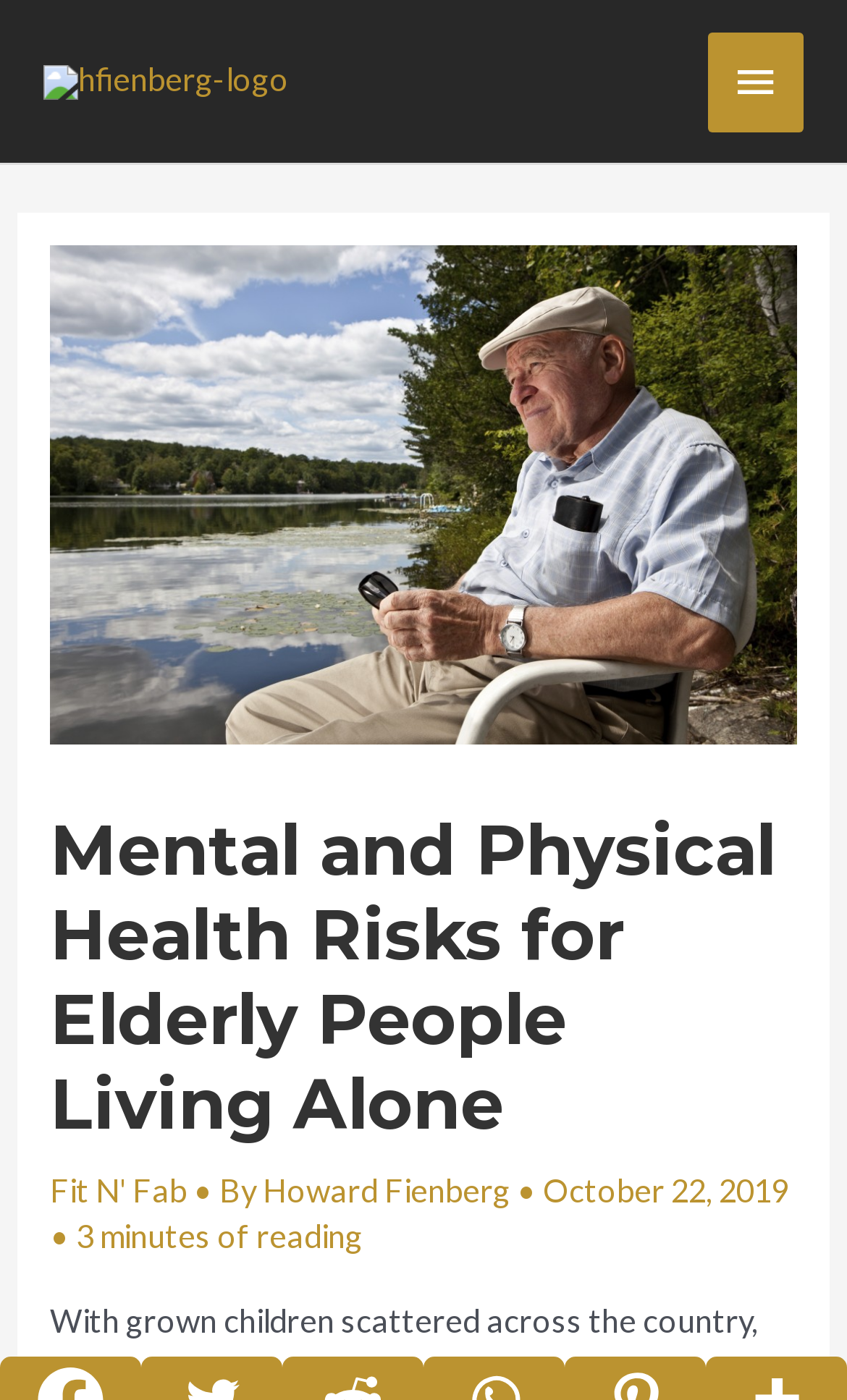Locate the UI element described as follows: "alt="hfienberg-logo"". Return the bounding box coordinates as four float numbers between 0 and 1 in the order [left, top, right, bottom].

[0.051, 0.043, 0.341, 0.069]